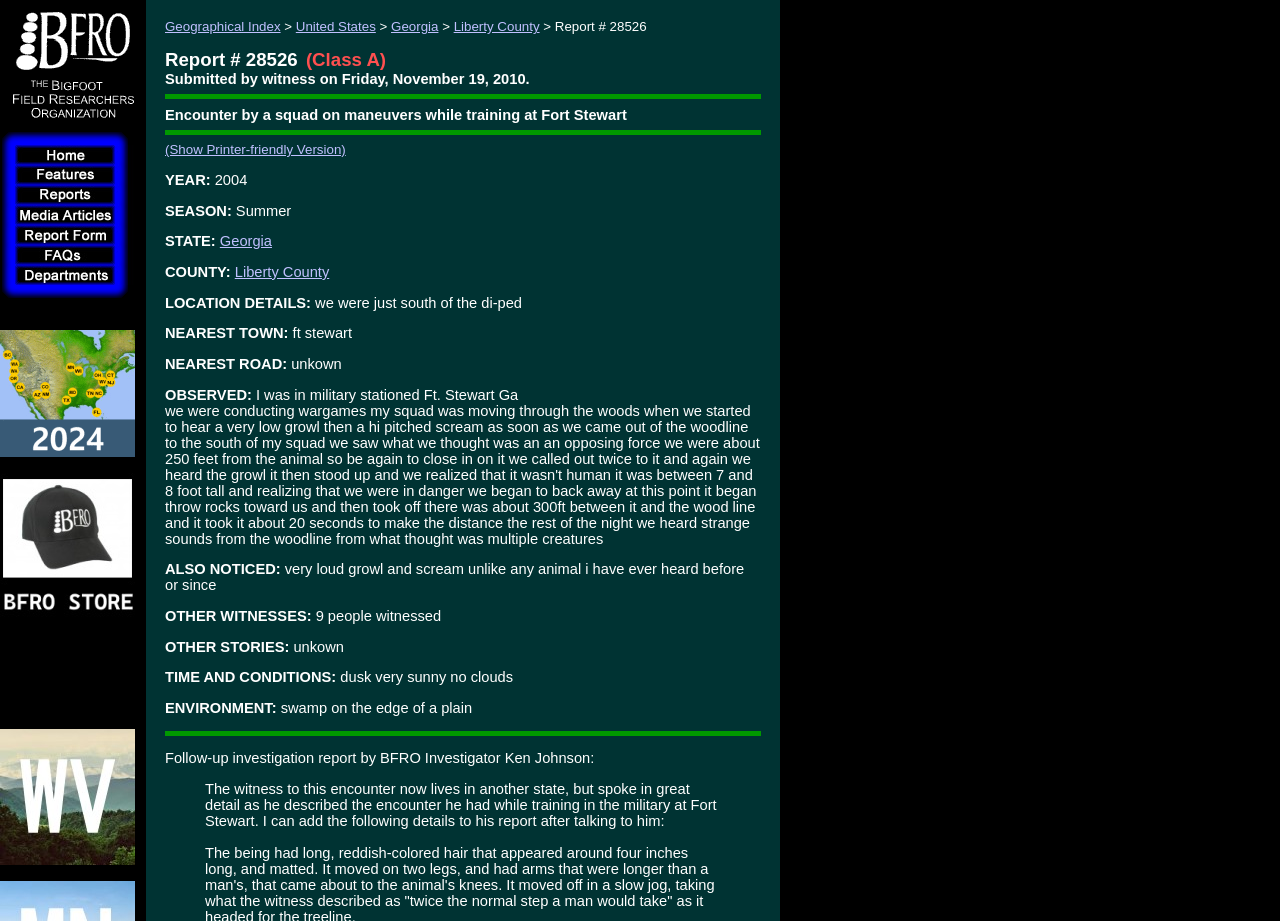What is the classification of the report?
Look at the image and respond to the question as thoroughly as possible.

The text '(Class A)' next to the report number suggests that the classification of the report is Class A.